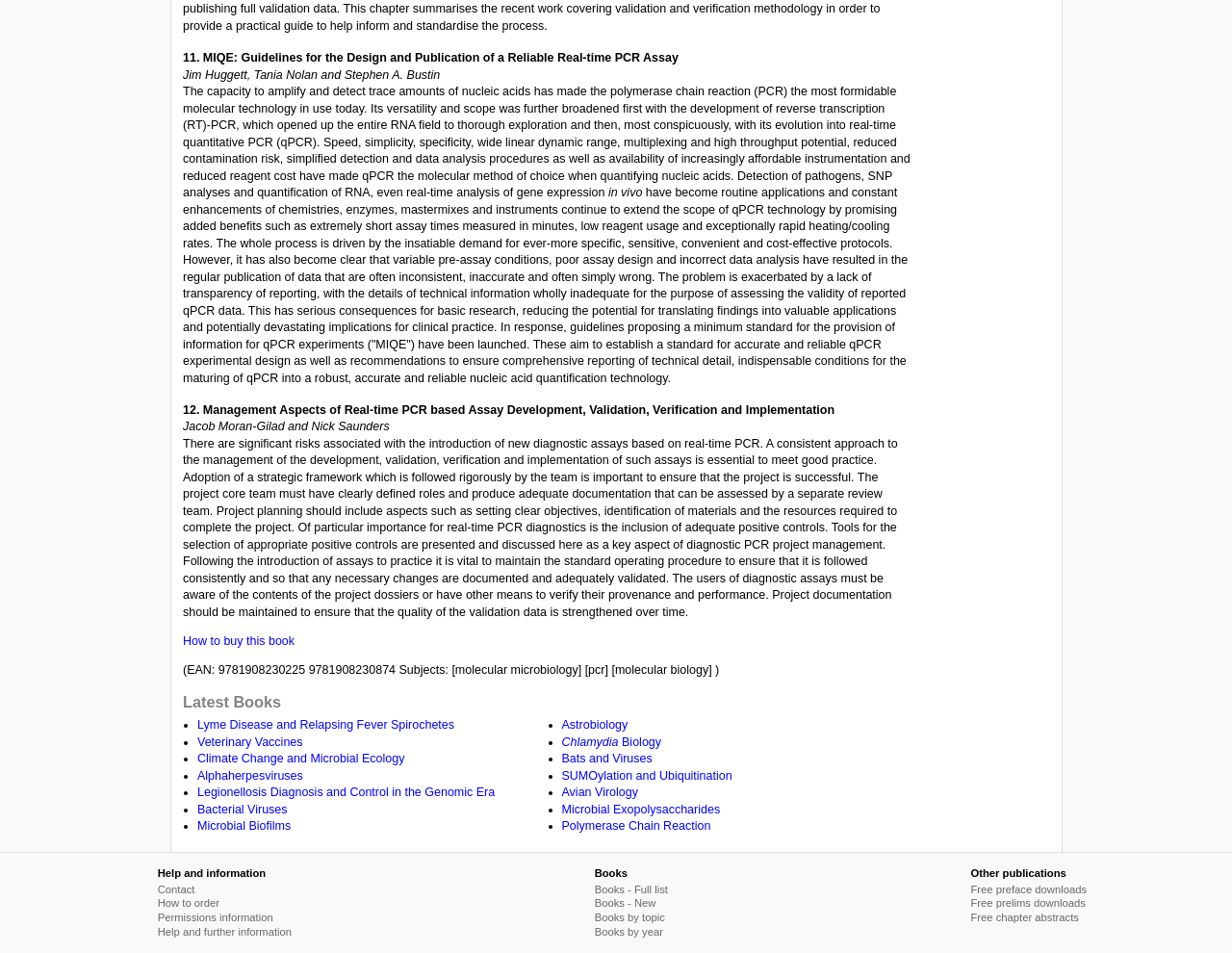Analyze the image and deliver a detailed answer to the question: Who are the authors of the second book?

The authors of the second book are 'Jacob Moran-Gilad and Nick Saunders' which can be found in the StaticText element with bounding box coordinates [0.148, 0.441, 0.316, 0.455].